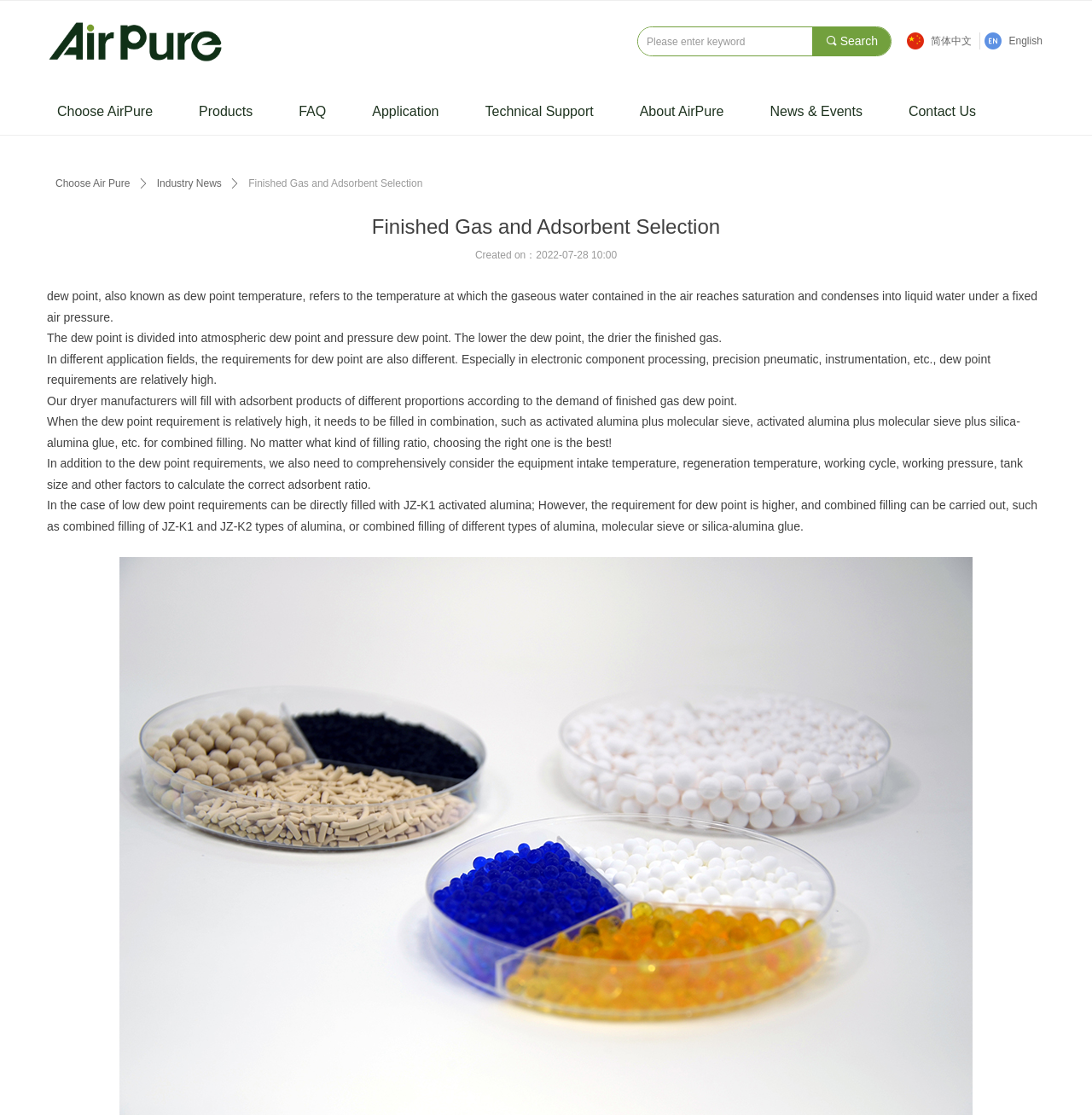Using a single word or phrase, answer the following question: 
What is the relationship between dew point and finished gas?

lower dew point means drier finished gas